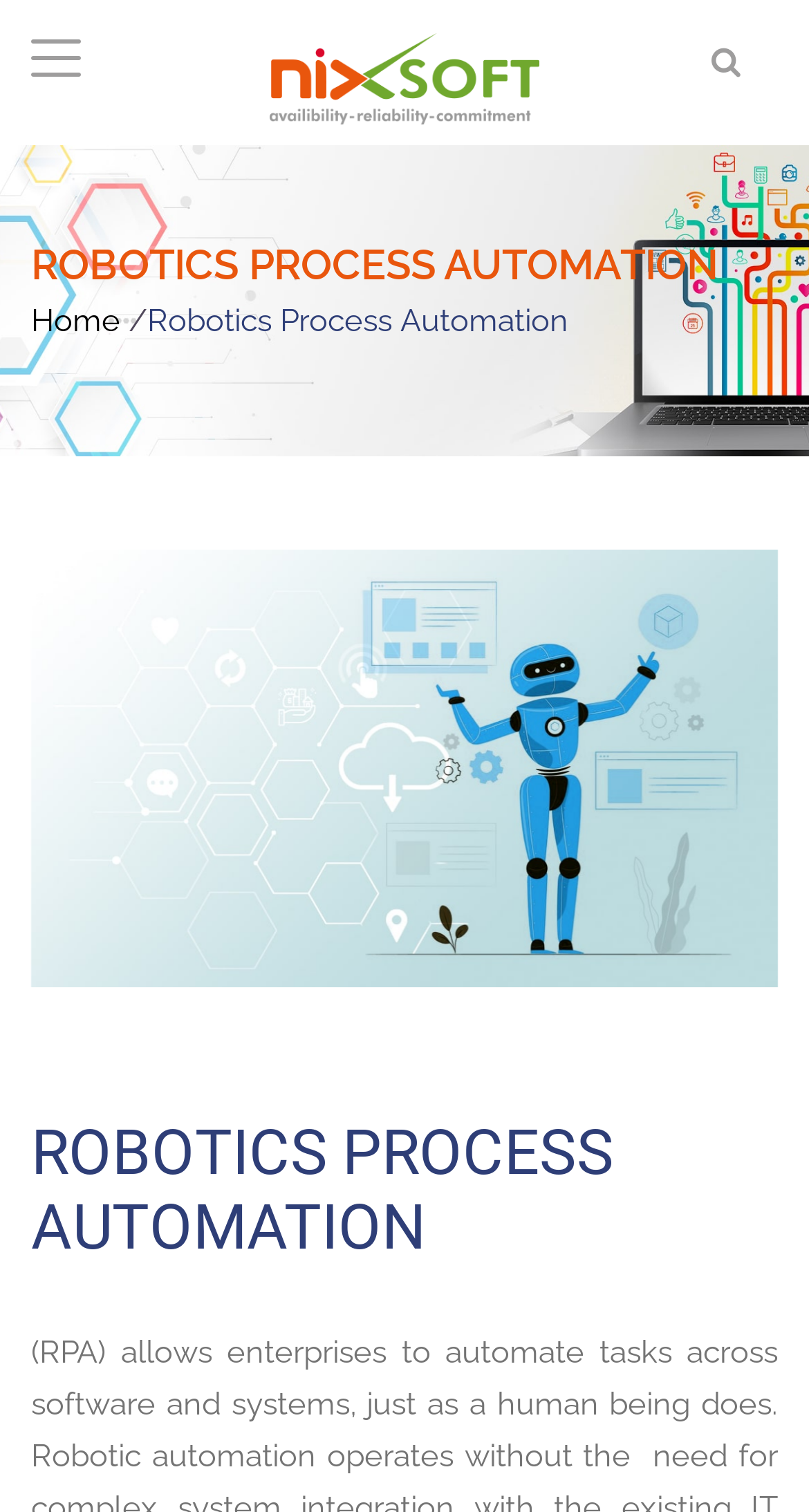Please analyze the image and provide a thorough answer to the question:
Are there any social media links on the webpage?

I looked for social media links on the webpage and found a link with a Facebook icon, indicating that there is at least one social media link on the webpage.